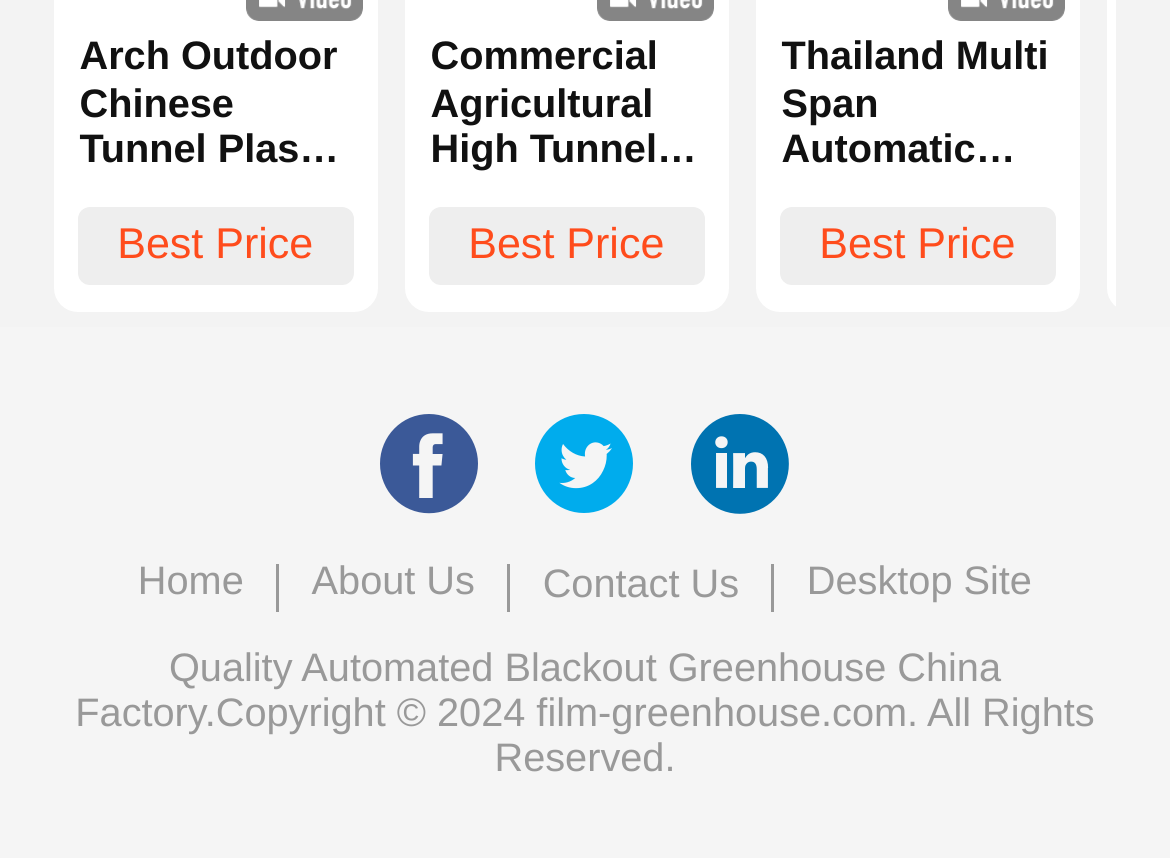Locate the bounding box coordinates of the region to be clicked to comply with the following instruction: "explore Facebook items". The coordinates must be four float numbers between 0 and 1, in the form [left, top, right, bottom].

None